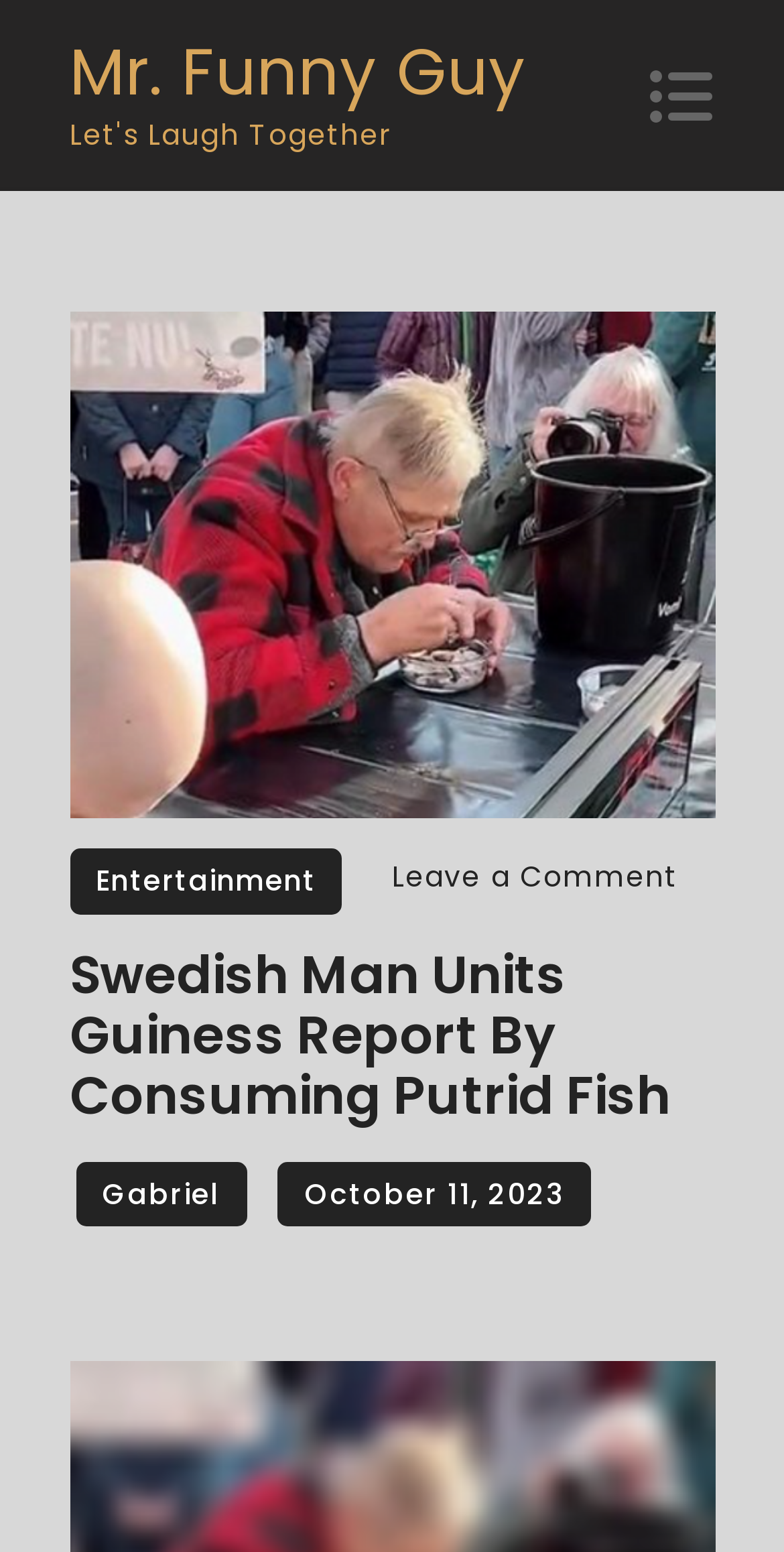Please locate and generate the primary heading on this webpage.

Swedish Man Units Guiness Report By Consuming Putrid Fish